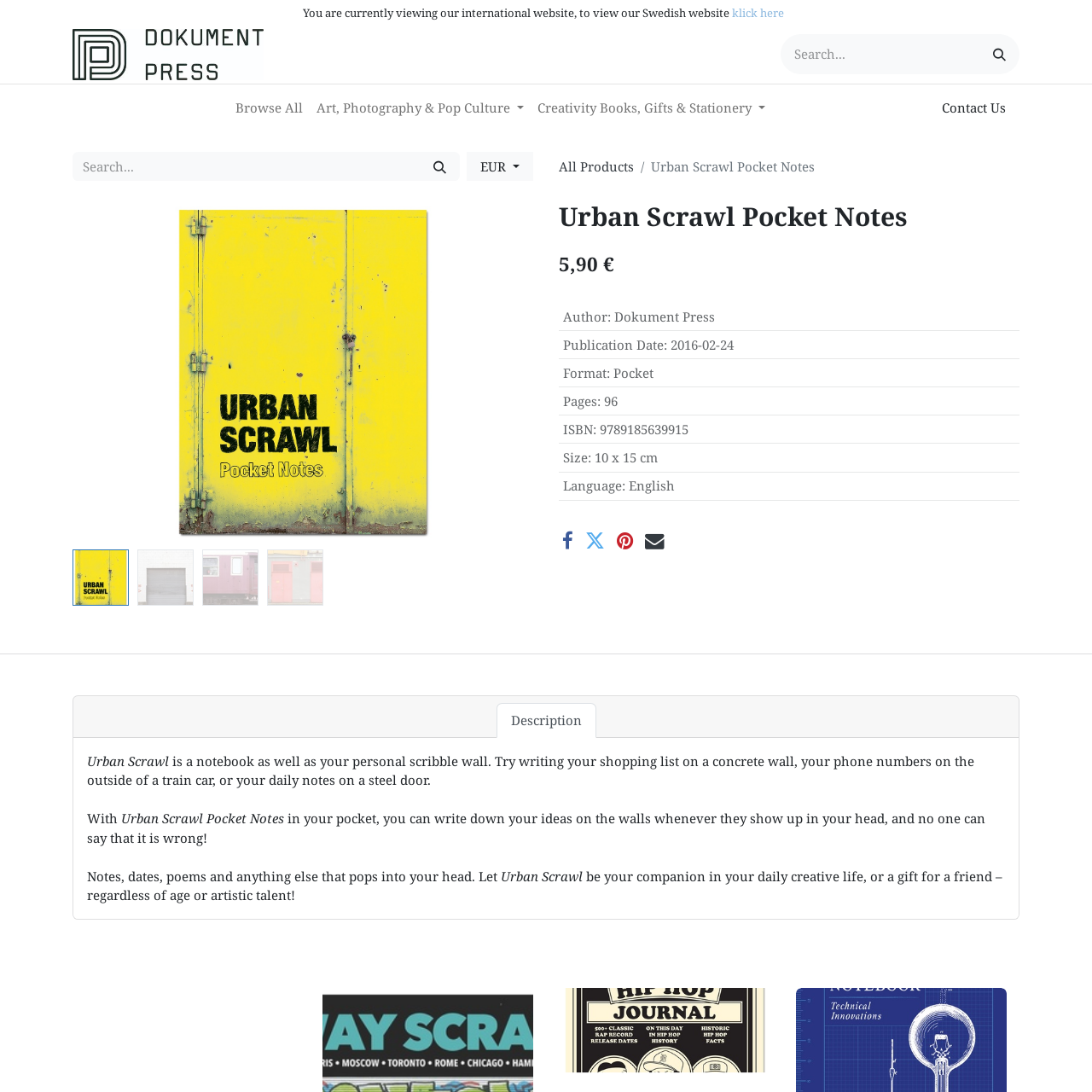What is the purpose of the product?
Please answer the question with as much detail and depth as you can.

I found the answer by reading the static text elements that describe the product, which say that it is a notebook as well as a personal scribble wall, and can be used to write down ideas and notes.